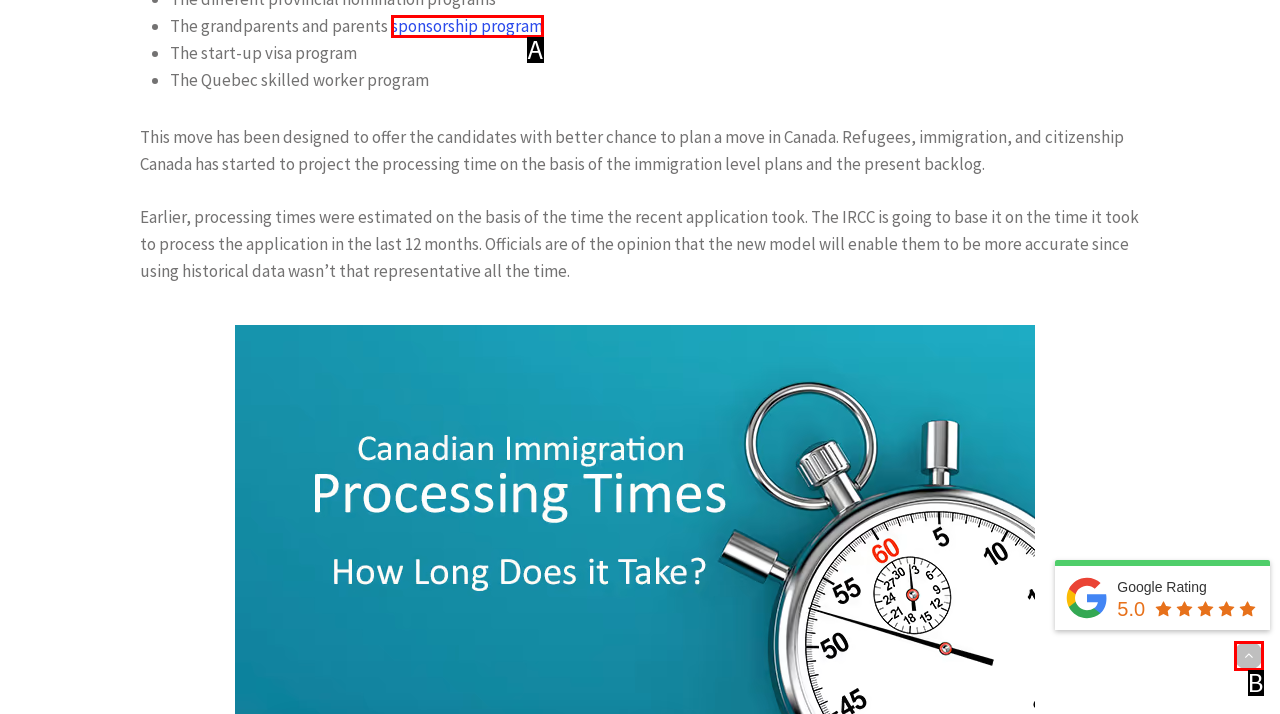Please determine which option aligns with the description: Digital Wallets & Traveling. Respond with the option’s letter directly from the available choices.

None